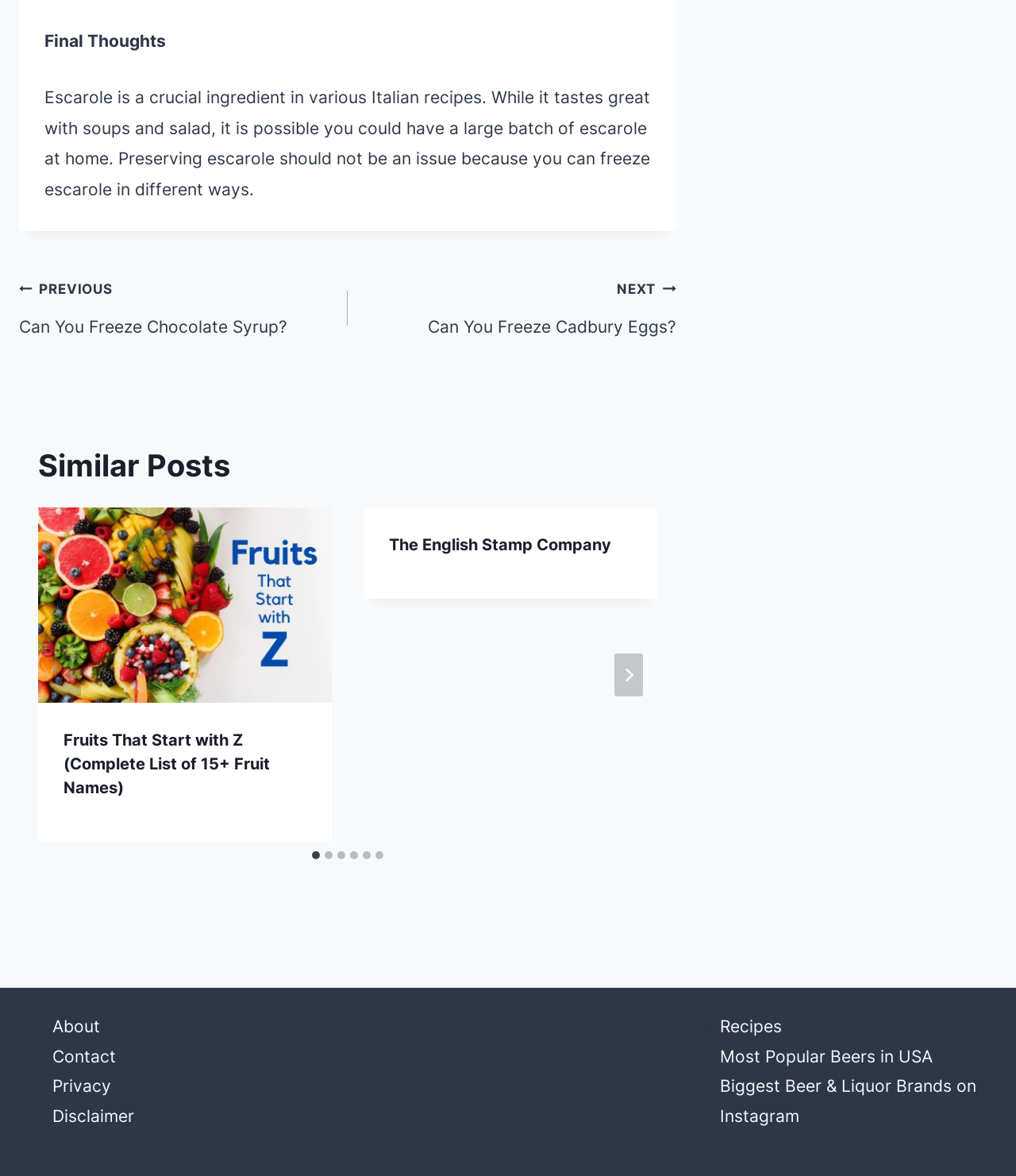Look at the image and give a detailed response to the following question: What is the topic of the current post?

The topic of the current post can be determined by reading the introductory text, which mentions 'Preserving escarole' as the main topic.